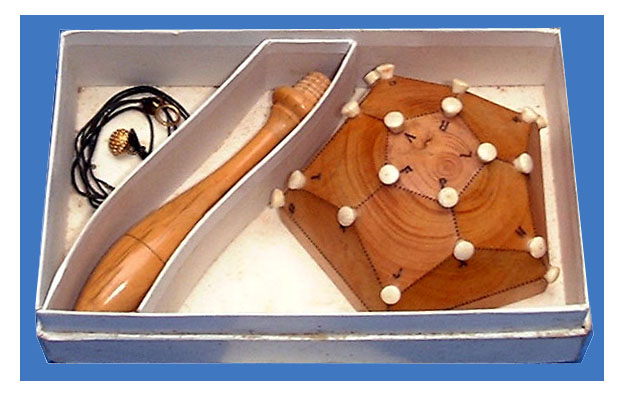What material are the pegs made of?
Answer the question with a thorough and detailed explanation.

According to the caption, the pegs representing cities on the surface of the wooden structure are made of ivory.